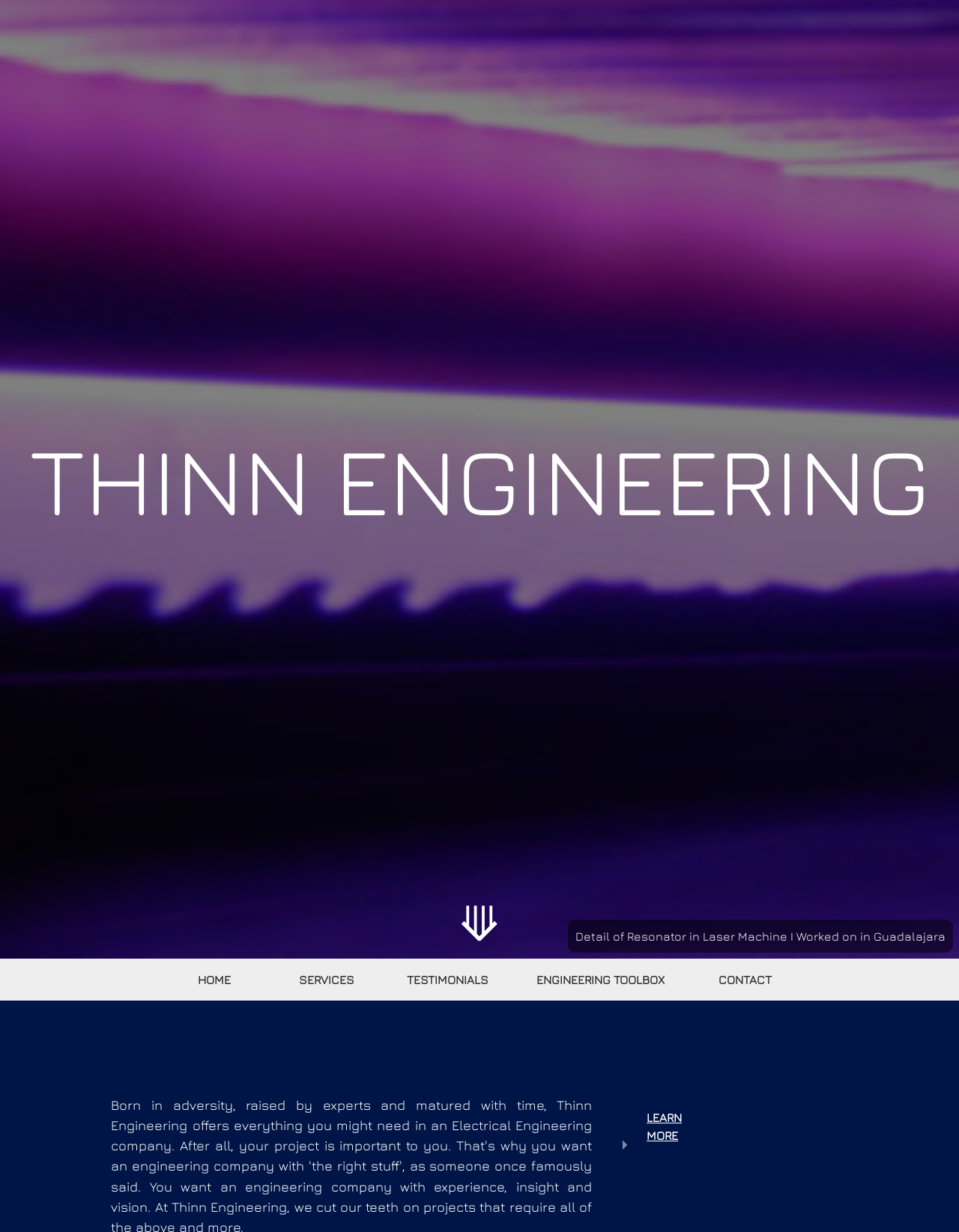What symbol is used in the webpage?
Give a detailed and exhaustive answer to the question.

The symbol '⟱' is obtained from the StaticText element '⟱', which is located near the middle of the webpage and may have some significance or meaning in the context of the company or its services.